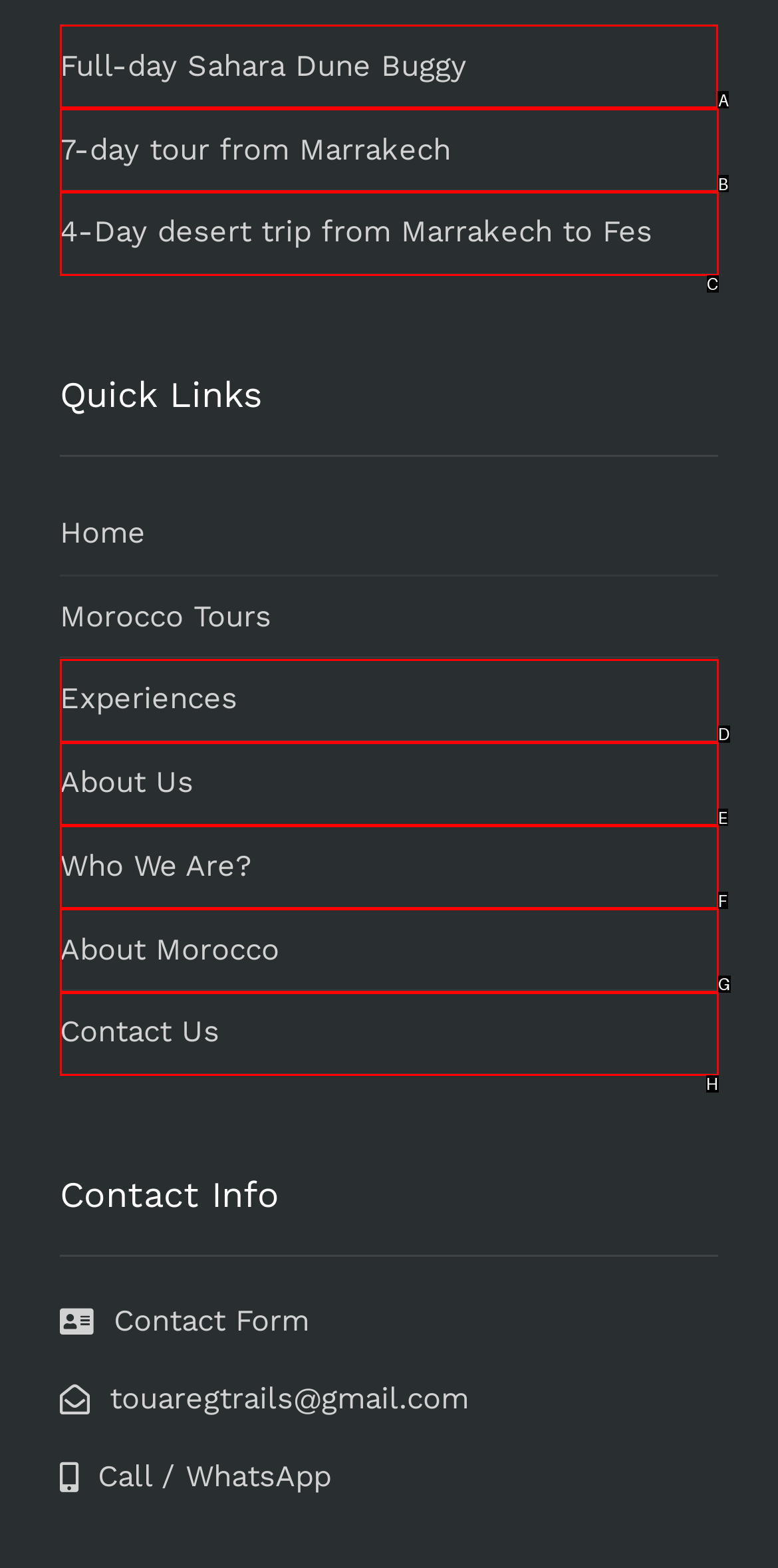For the task "Check out Europe Mobile Redirect Inventory", which option's letter should you click? Answer with the letter only.

None